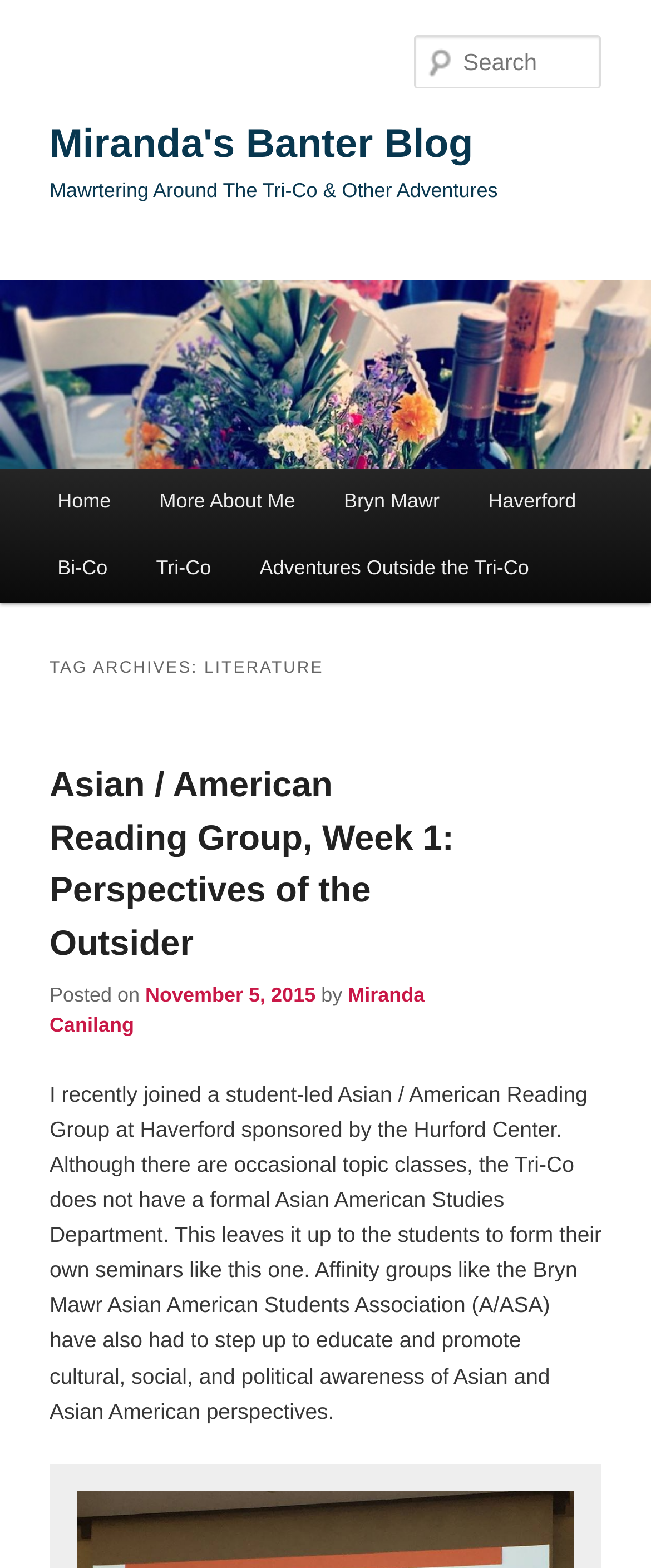Identify the bounding box coordinates of the clickable section necessary to follow the following instruction: "Search for something". The coordinates should be presented as four float numbers from 0 to 1, i.e., [left, top, right, bottom].

[0.637, 0.022, 0.924, 0.057]